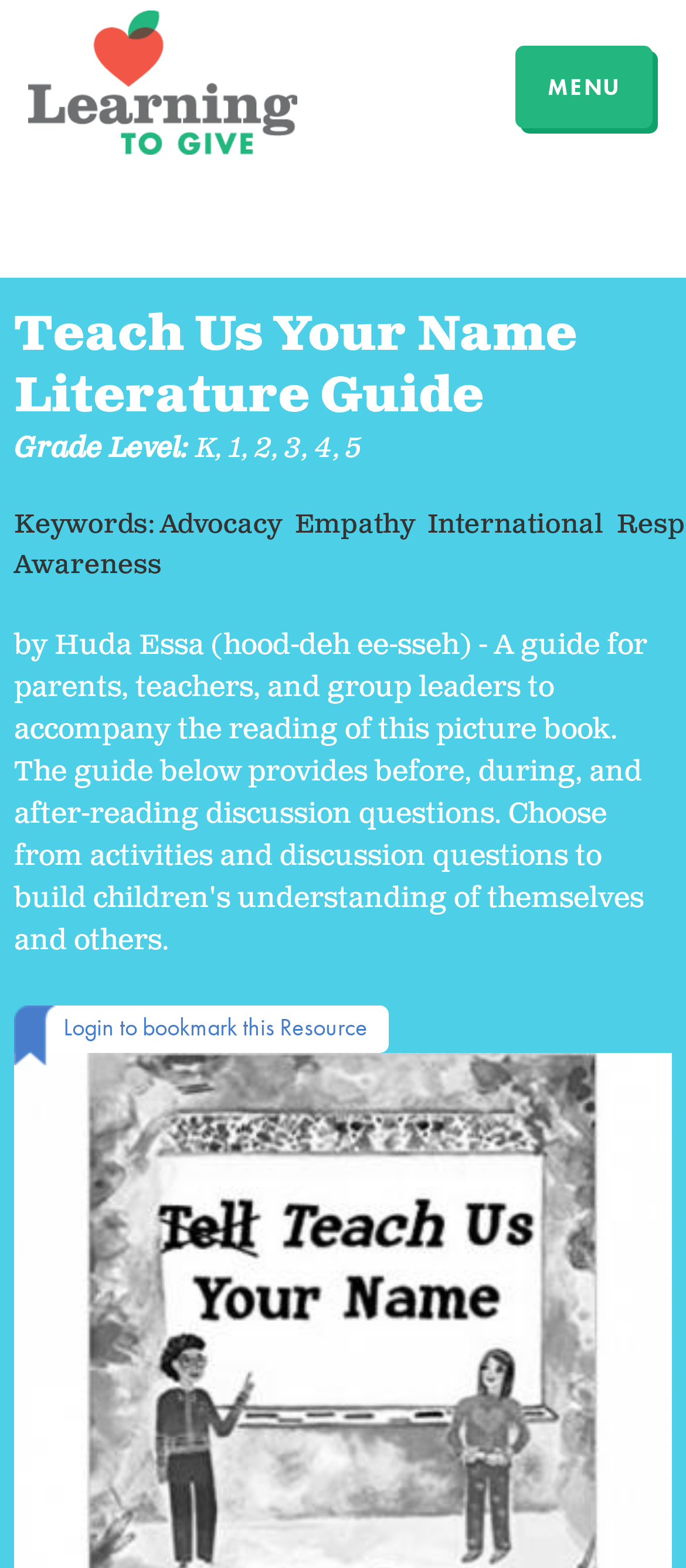What grade levels is this literature guide suitable for? Refer to the image and provide a one-word or short phrase answer.

K-5